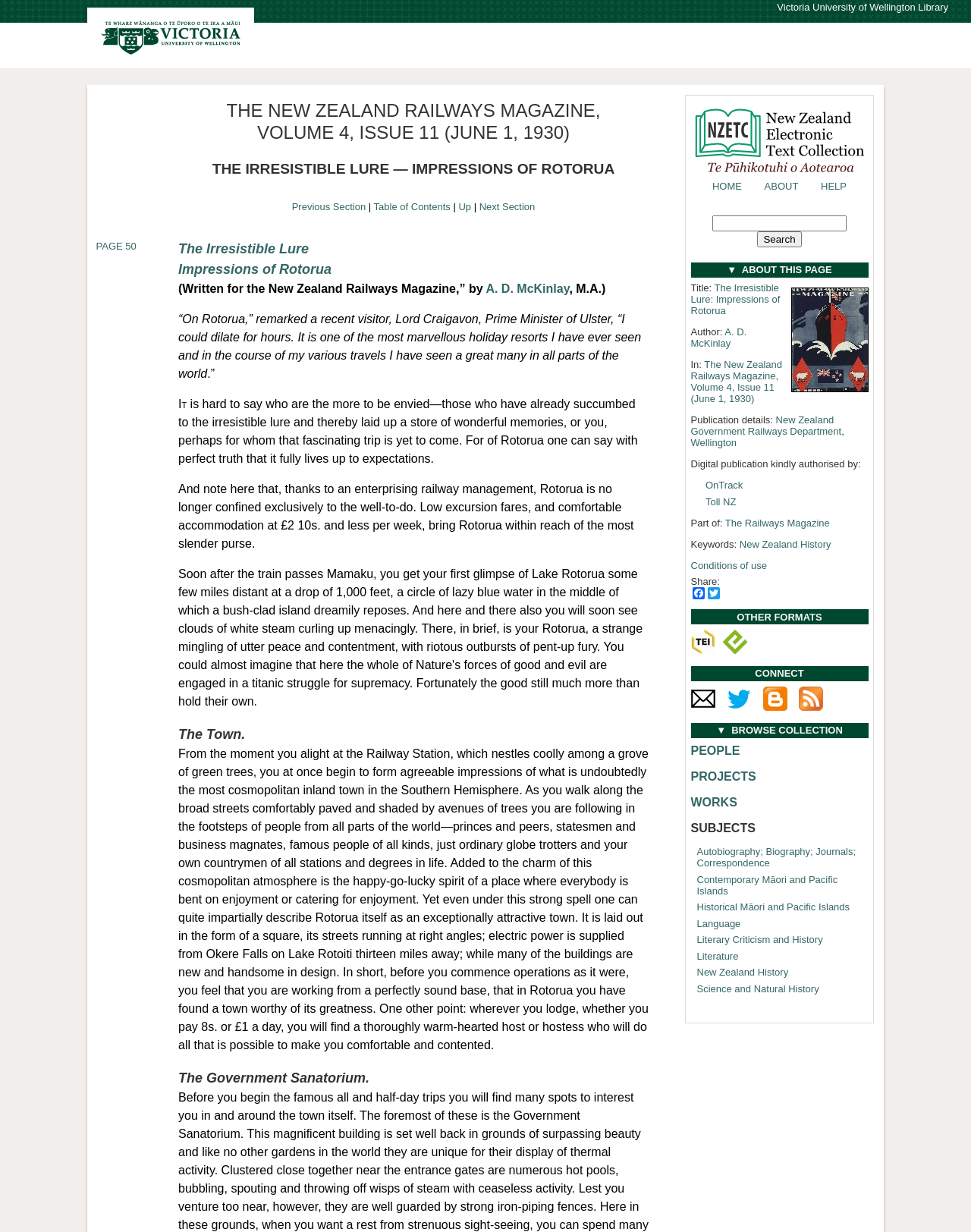Please determine the bounding box coordinates of the clickable area required to carry out the following instruction: "View the TEI XML file". The coordinates must be four float numbers between 0 and 1, represented as [left, top, right, bottom].

[0.711, 0.523, 0.736, 0.533]